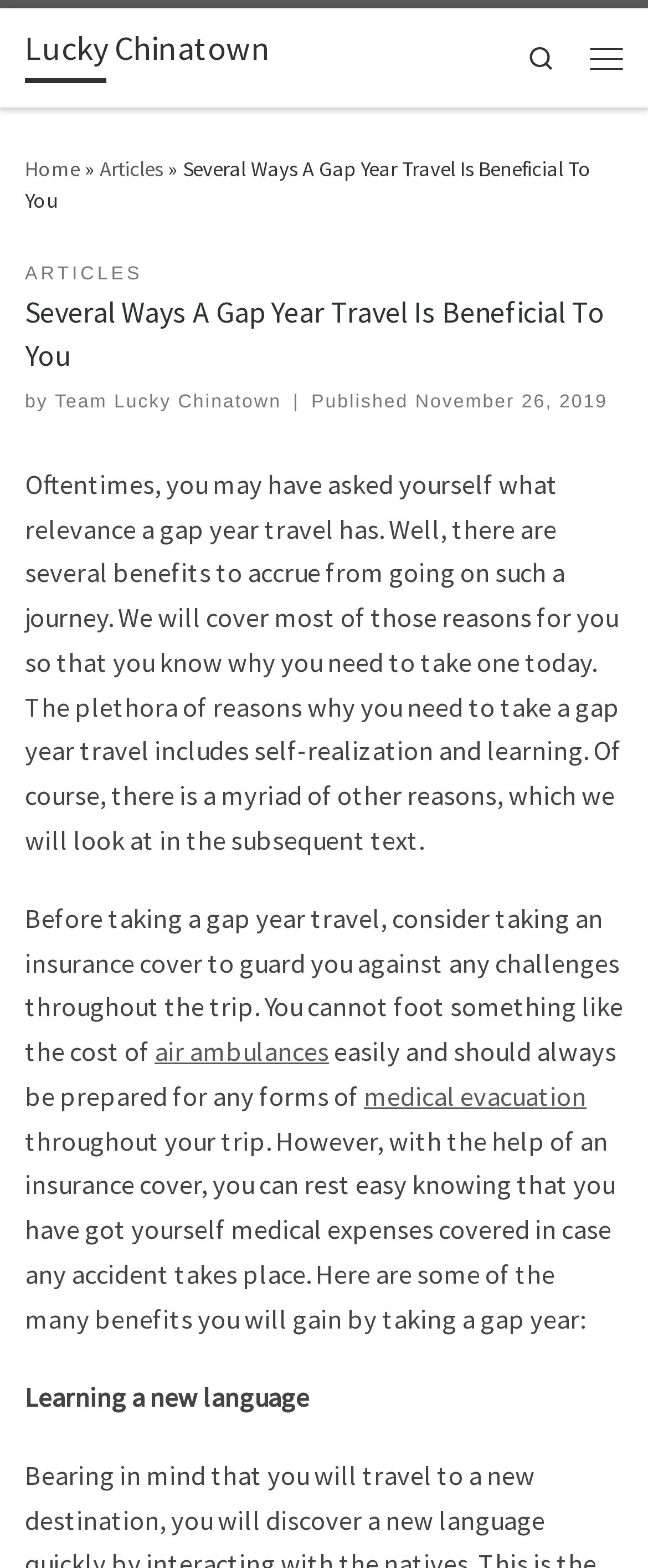What is one of the benefits of taking a gap year travel?
Refer to the screenshot and answer in one word or phrase.

Learning a new language